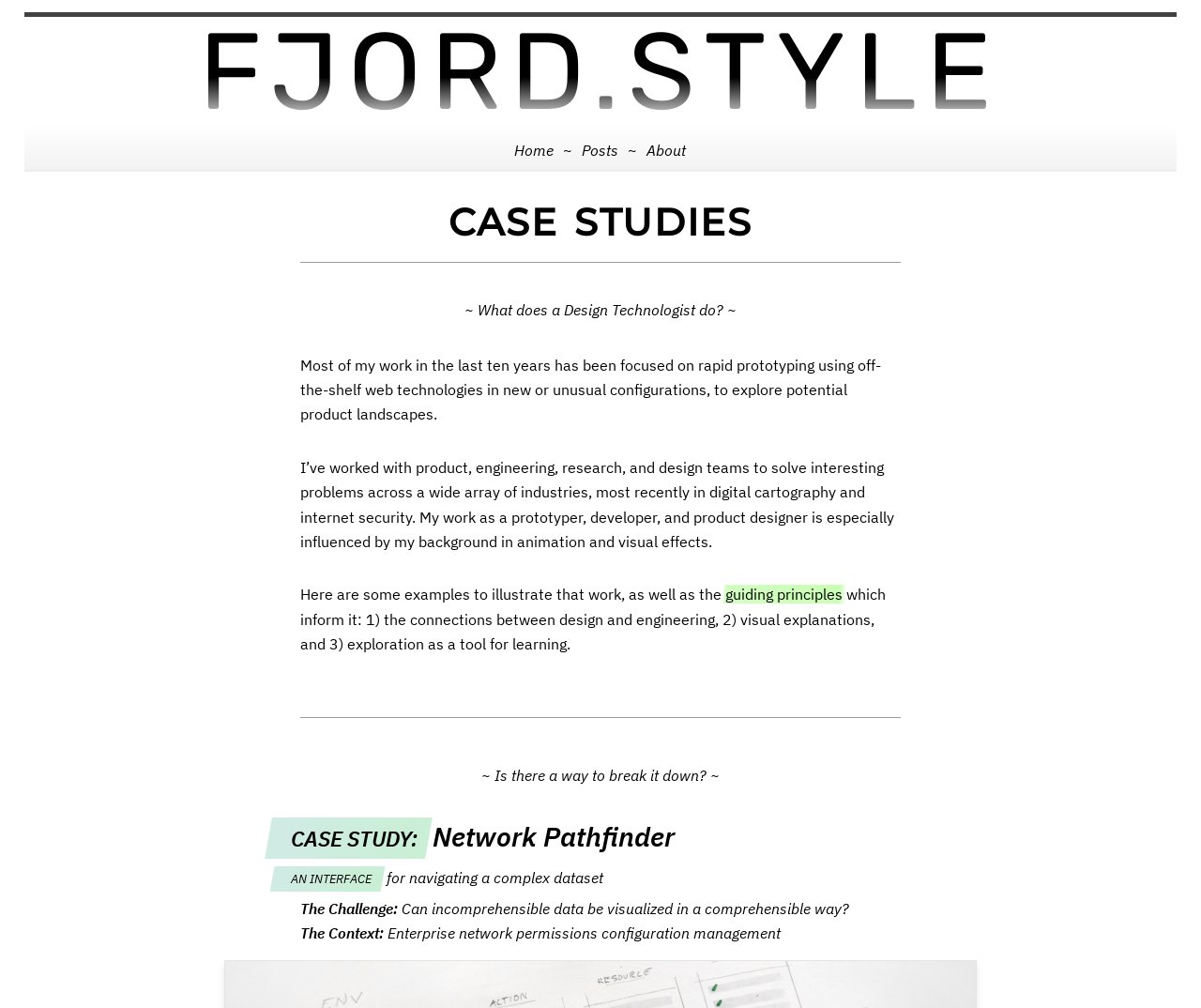Provide a brief response to the question below using one word or phrase:
What is the author's approach to problem-solving?

Rapid prototyping